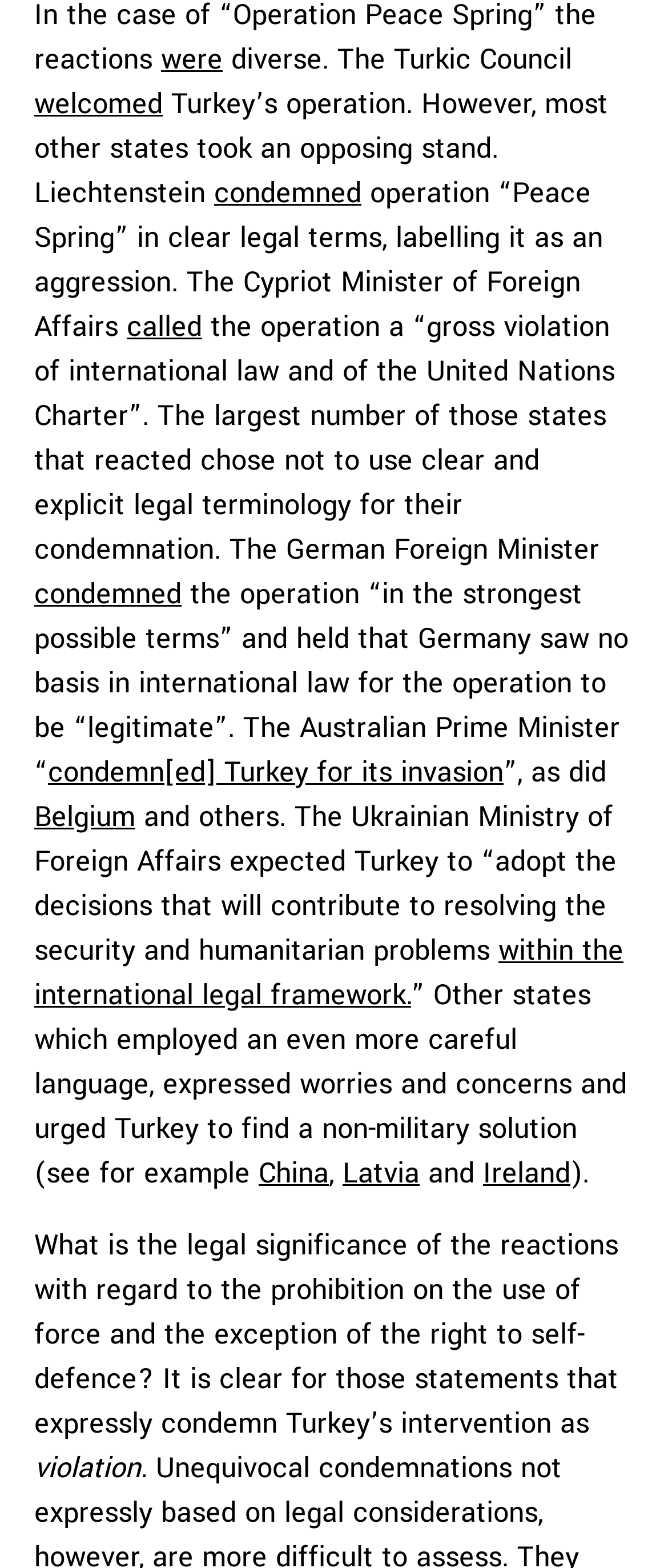Highlight the bounding box coordinates of the region I should click on to meet the following instruction: "Read more about 'condemned'".

[0.321, 0.11, 0.541, 0.136]